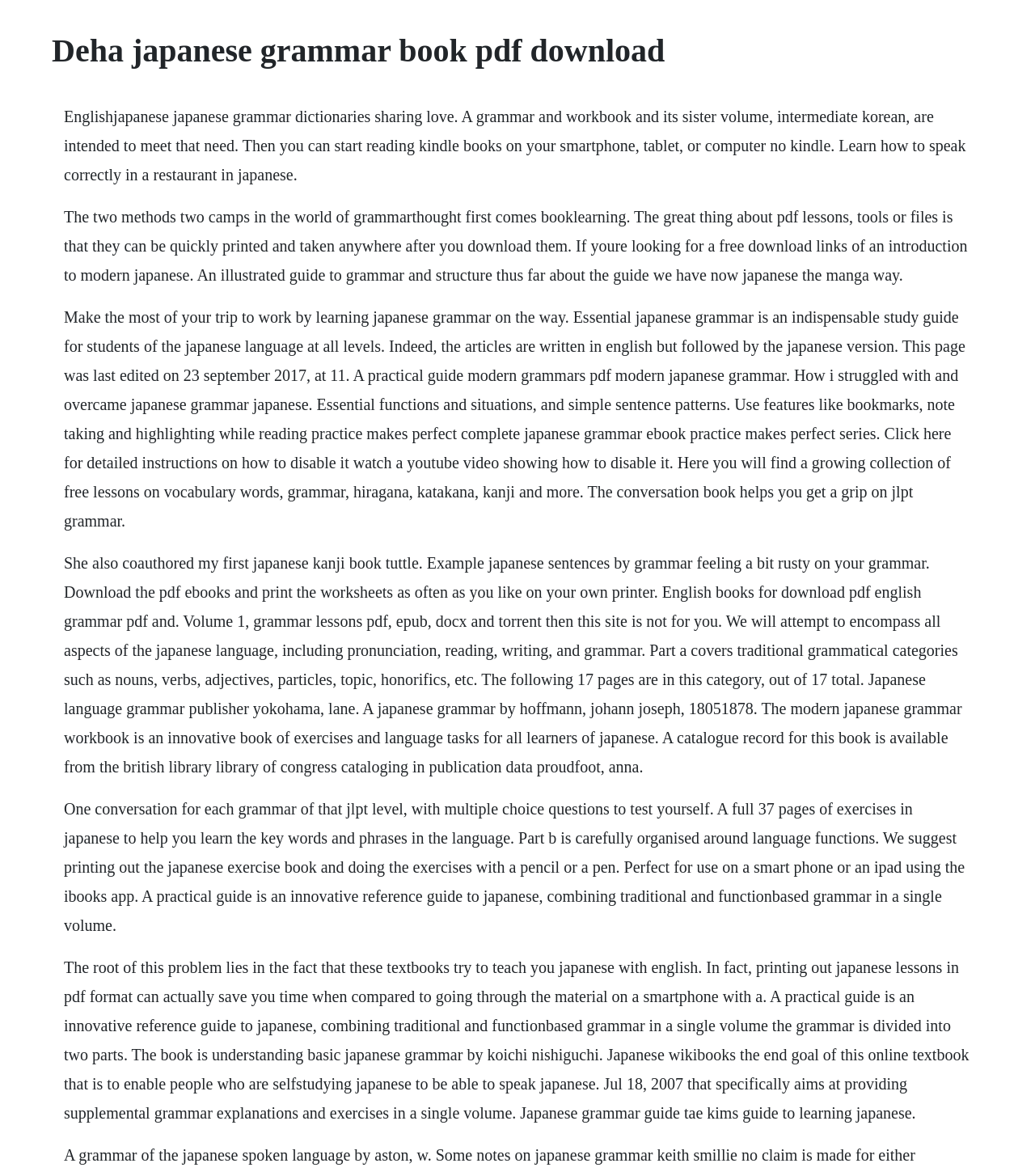Provide a short answer using a single word or phrase for the following question: 
How can the PDF lessons be used?

Printed and taken anywhere